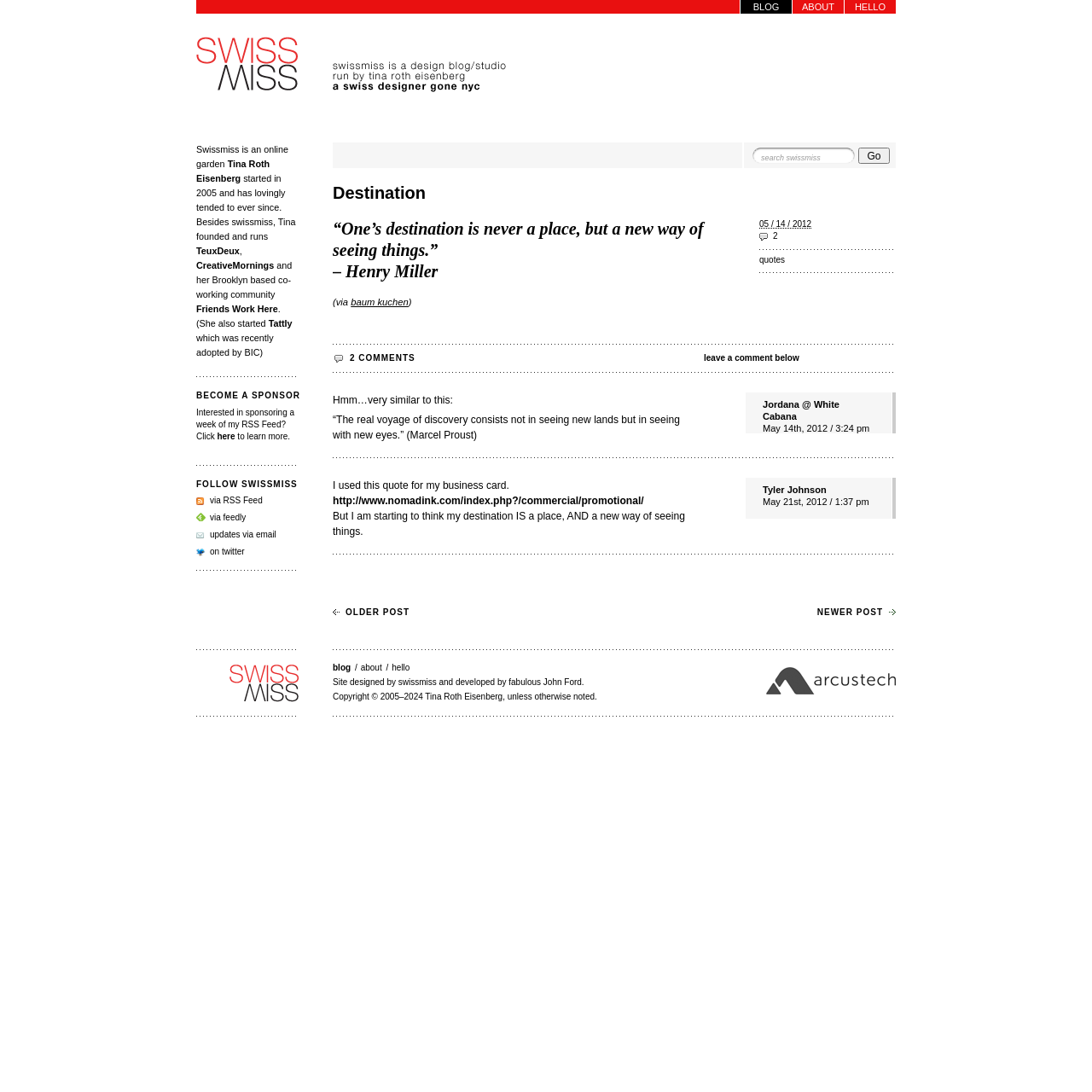Please find the bounding box coordinates of the section that needs to be clicked to achieve this instruction: "Search on the blog".

[0.689, 0.135, 0.783, 0.15]